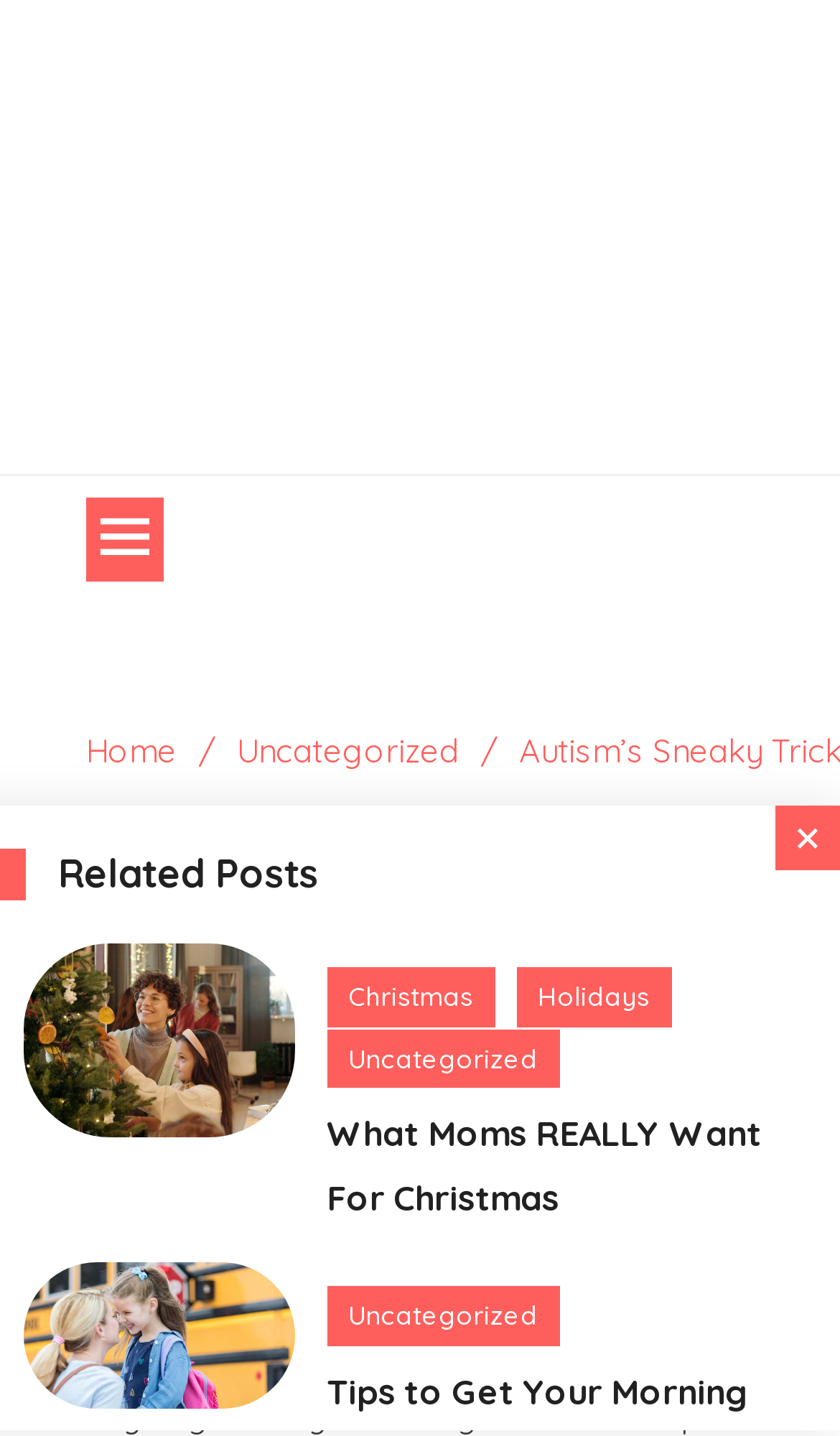Reply to the question below using a single word or brief phrase:
What is the topic of the first related post?

Christmas